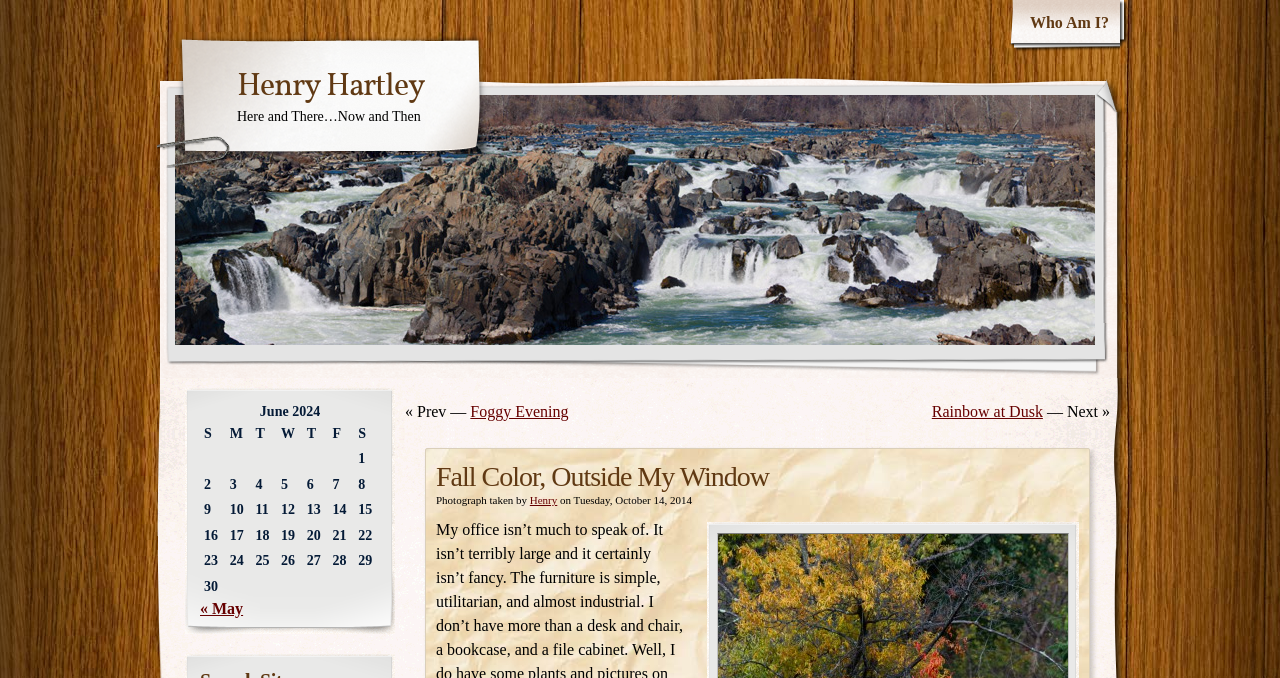What is the title of the photograph?
Deliver a detailed and extensive answer to the question.

The title of the photograph can be found in the heading element with the text 'Fall Color, Outside My Window'.